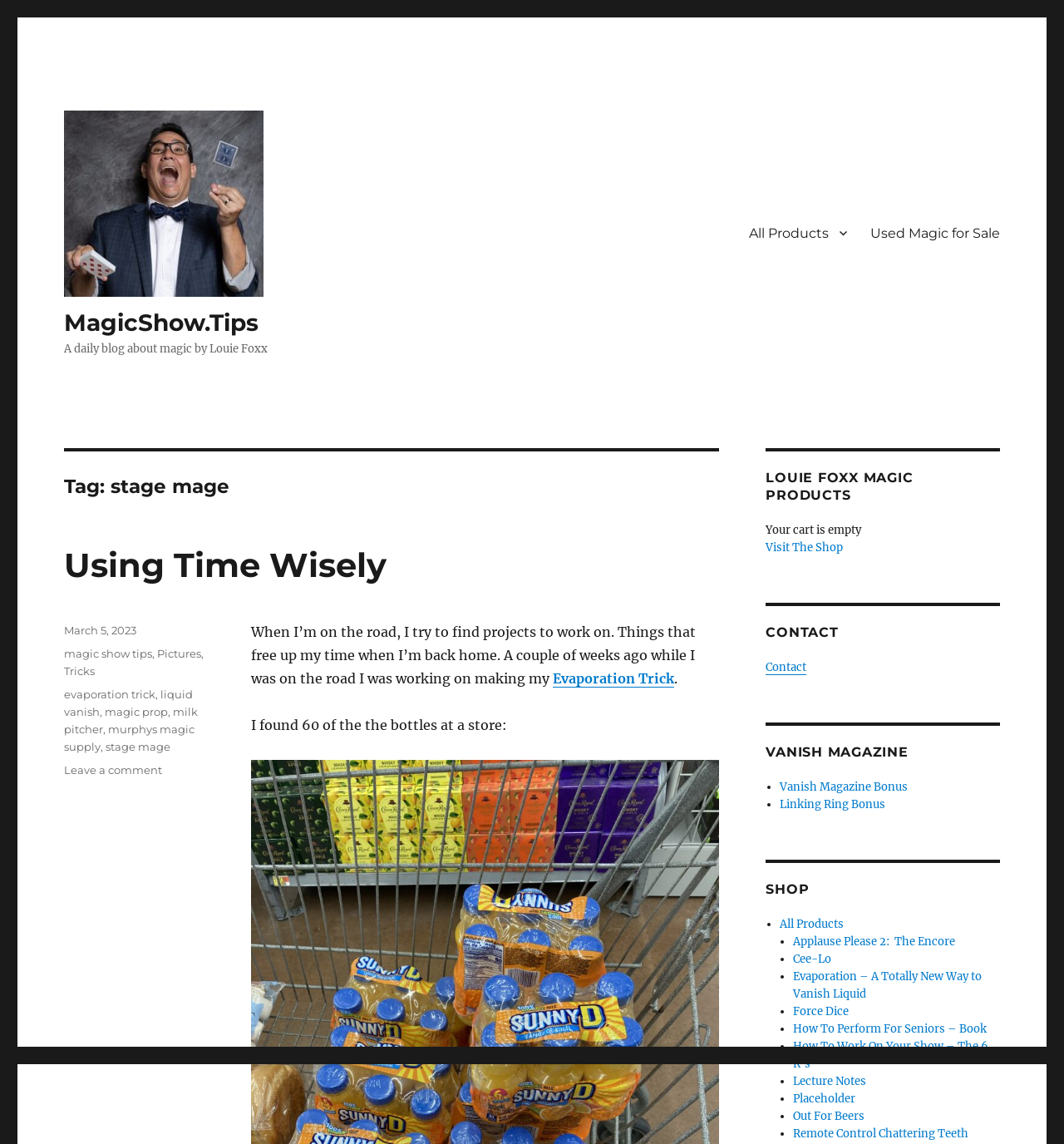Produce a meticulous description of the webpage.

The webpage is a blog about magic, specifically focused on the topic "stage mage." At the top, there is a logo and a link to "MagicShow.Tips" on the left side, accompanied by a short description "A daily blog about magic by Louie Foxx." 

Below the logo, there is a navigation menu labeled "Primary Menu" on the right side, which contains links to "All Products," "Used Magic for Sale," and other categories.

The main content of the page is a blog post titled "Using Time Wisely," which discusses the author's experience working on projects while on the road. The post includes links to related topics, such as the "Evaporation Trick" and "magic show tips." 

On the right side, there are several sections, including "LOUIE FOXX MAGIC PRODUCTS," "CONTACT," "VANISH MAGAZINE," and "SHOP." The "SHOP" section lists various magic products, including "Applause Please 2: The Encore," "Cee-Lo," and "Evaporation – A Totally New Way to Vanish Liquid." 

At the bottom of the page, there is a footer section that displays the post's metadata, including the date "March 5, 2023," categories, and tags. There are also links to leave a comment on the post and to visit the shop.